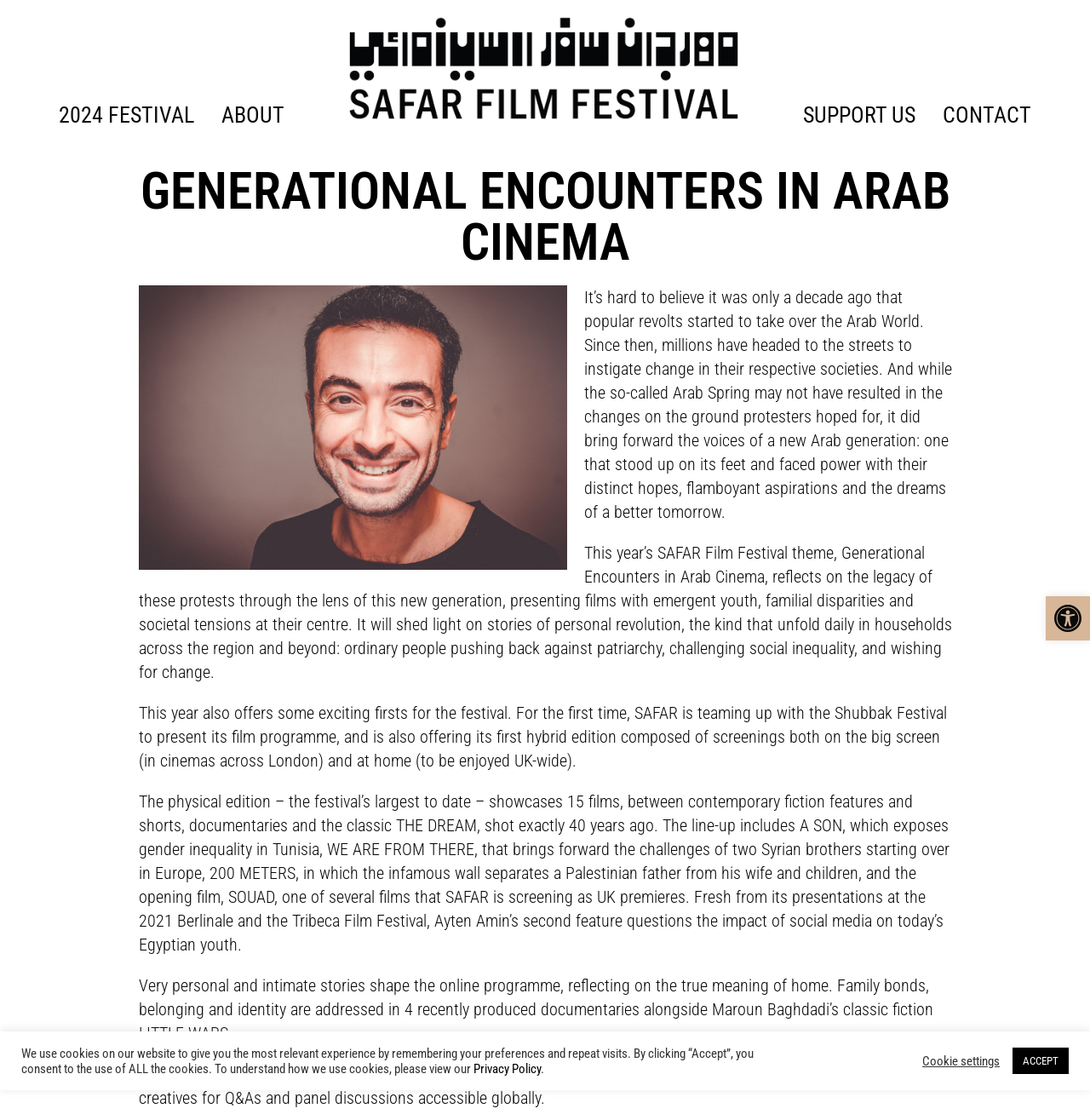Using the information in the image, give a comprehensive answer to the question: 
What is the title of the opening film of the festival?

I found this answer by reading the text content of the webpage, specifically the paragraph that describes the films showcased in the festival, which mentions that the opening film is SOUAD.